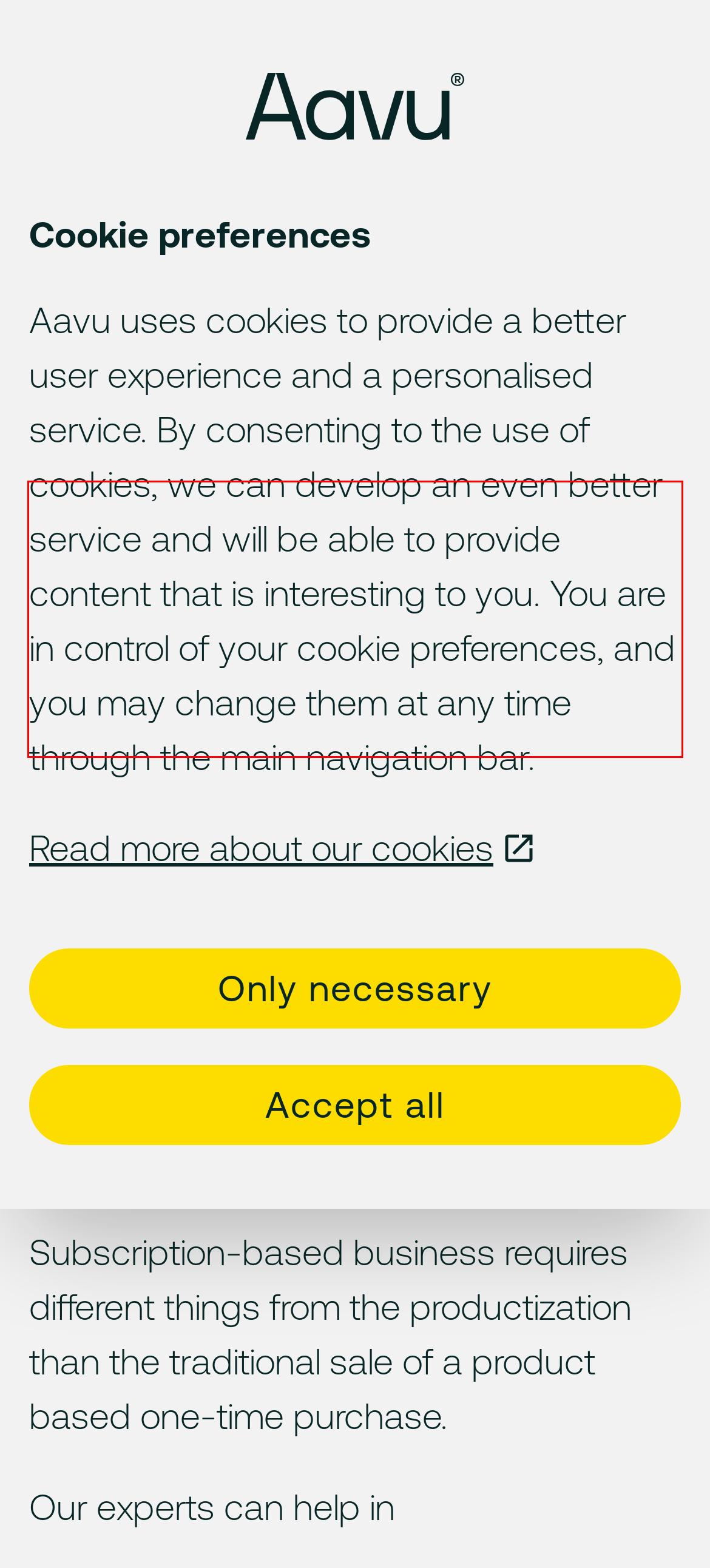You have a webpage screenshot with a red rectangle surrounding a UI element. Extract the text content from within this red bounding box.

Not just a technology solution. Our experts are here to help you to shape your business into a subscription model or develop your existing business to be the best it can be!